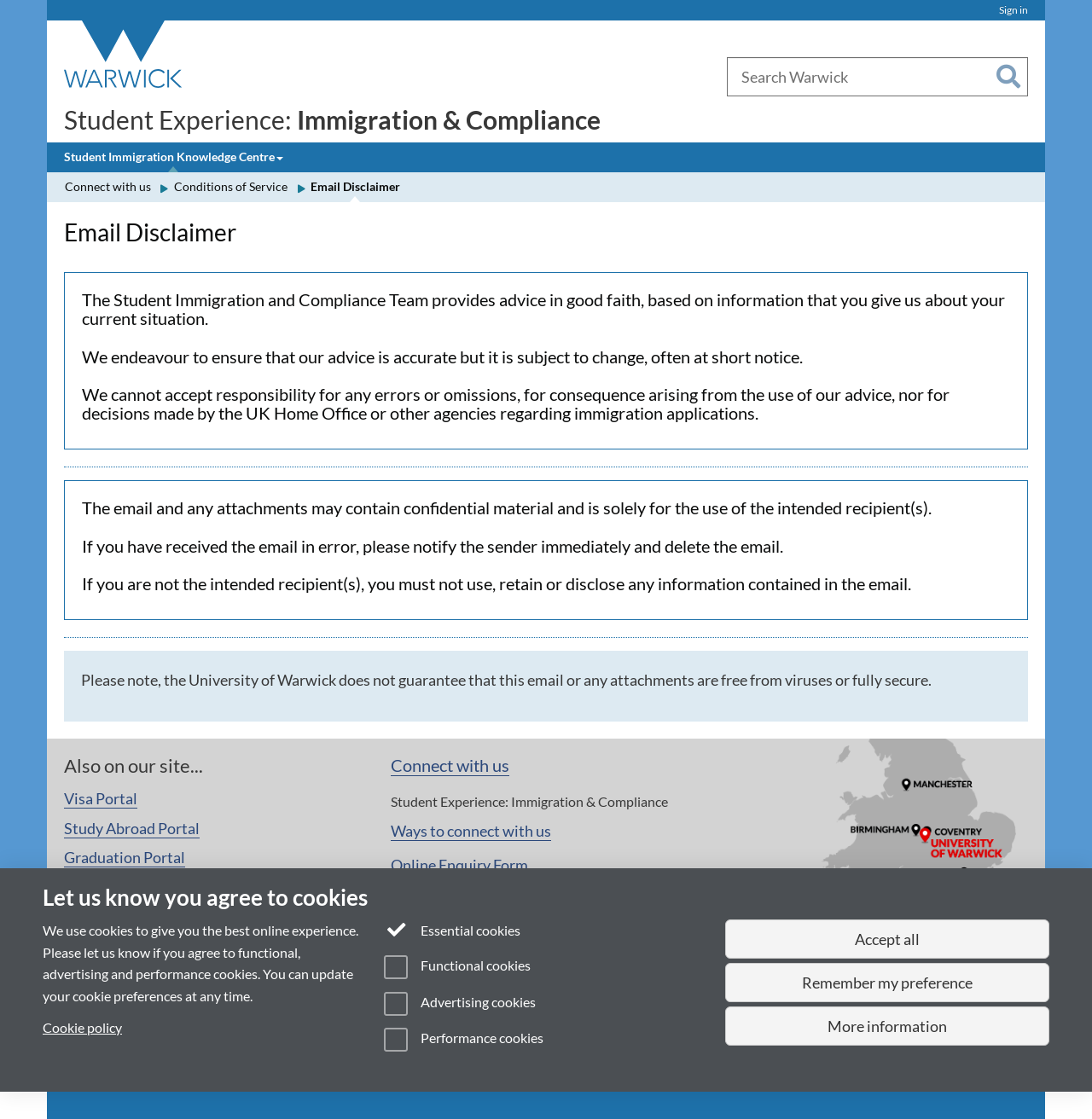Give a one-word or one-phrase response to the question:
What is the purpose of the Student Immigration and Compliance Team?

Provide advice in good faith